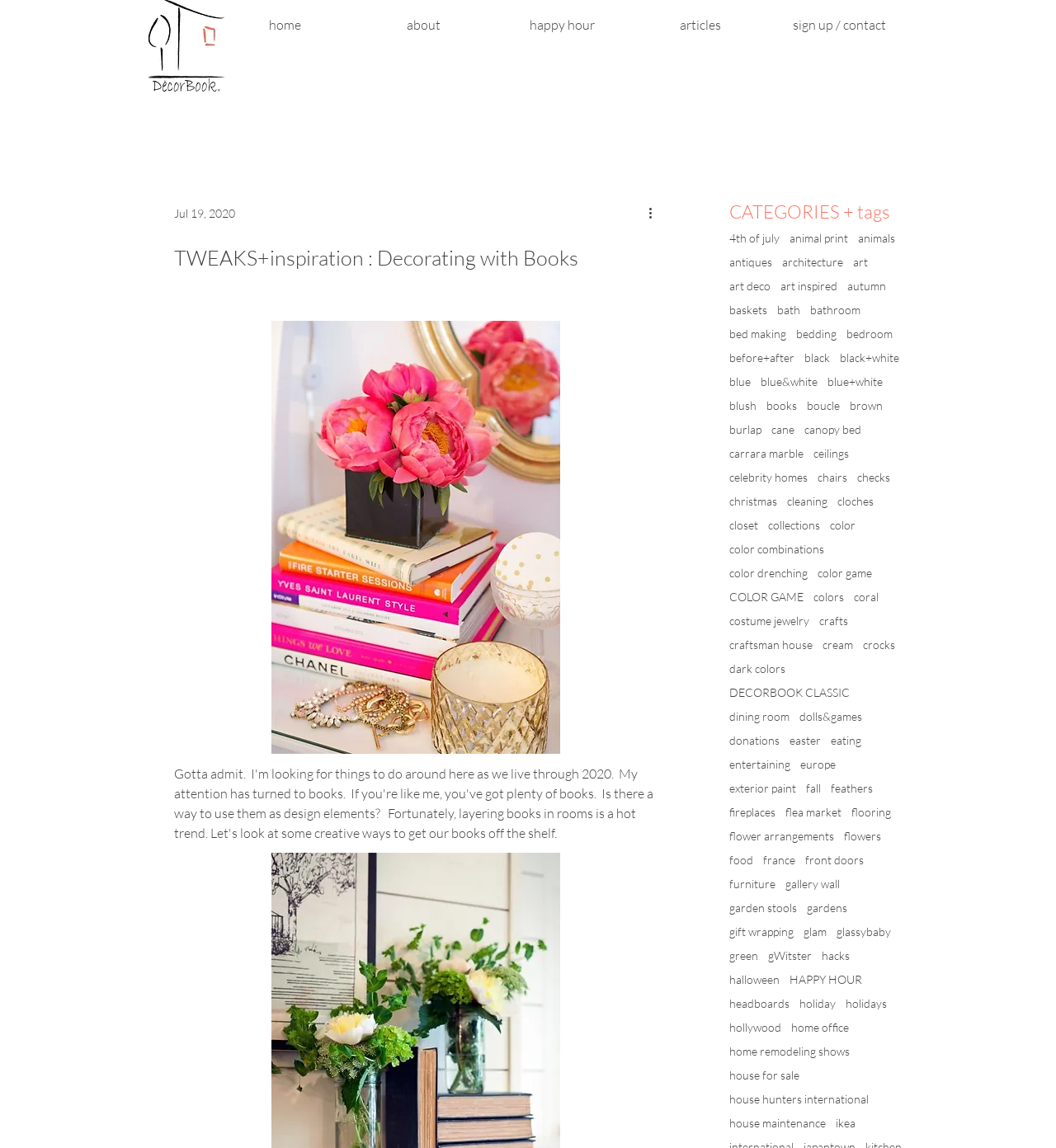Could you highlight the region that needs to be clicked to execute the instruction: "Click on the 'More actions' button"?

[0.612, 0.177, 0.63, 0.194]